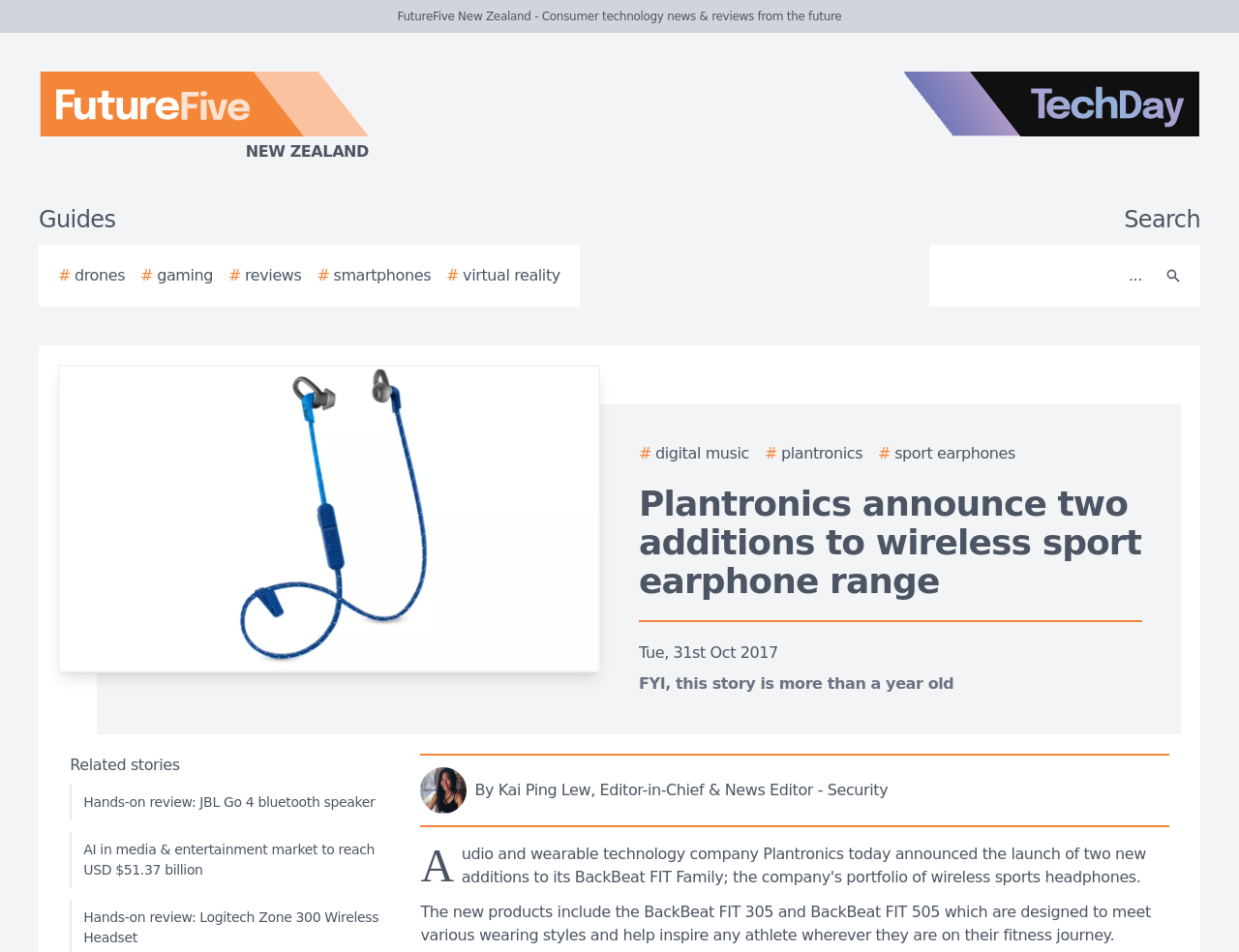Please determine the bounding box coordinates of the element's region to click in order to carry out the following instruction: "Check the author's profile". The coordinates should be four float numbers between 0 and 1, i.e., [left, top, right, bottom].

[0.339, 0.806, 0.944, 0.855]